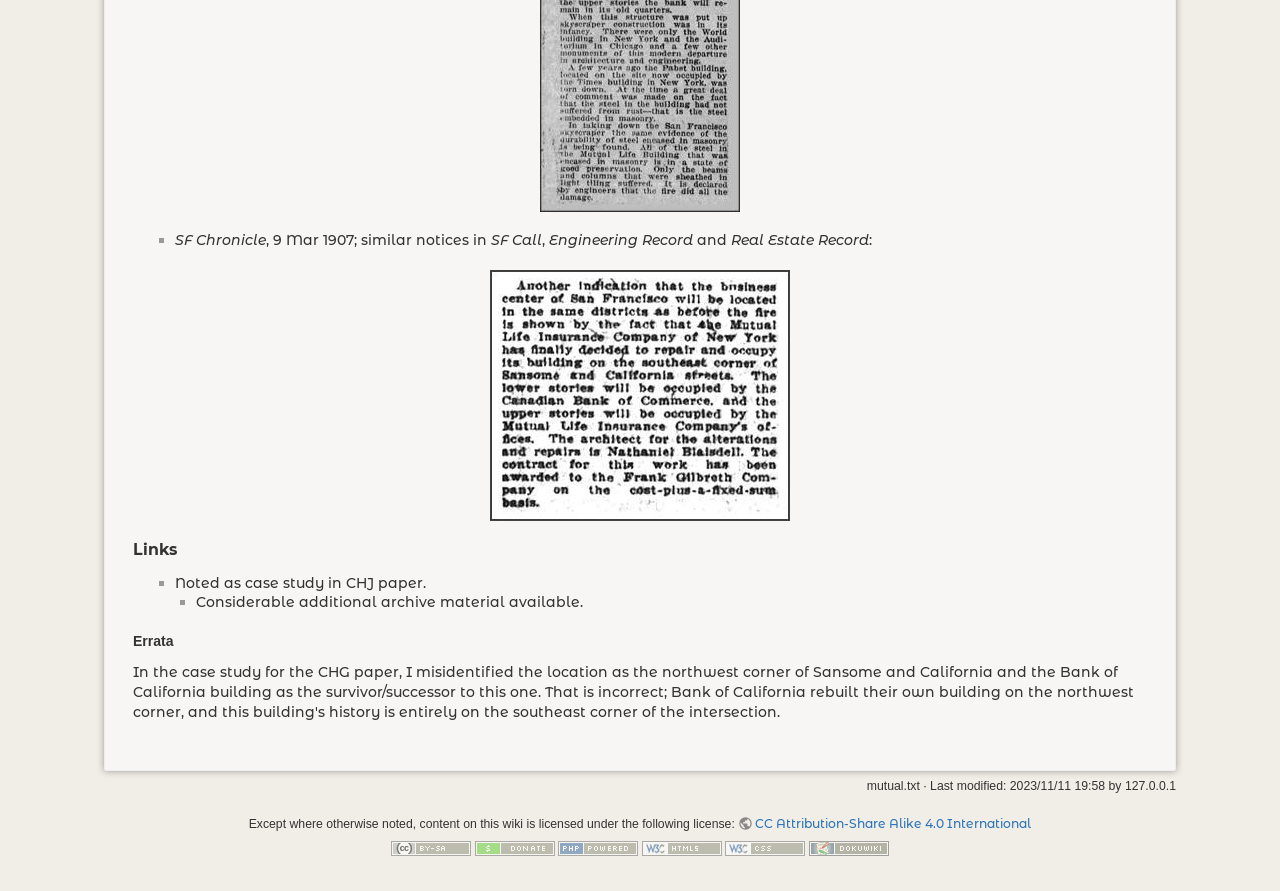Based on the element description: "Member login", identify the bounding box coordinates for this UI element. The coordinates must be four float numbers between 0 and 1, listed as [left, top, right, bottom].

None